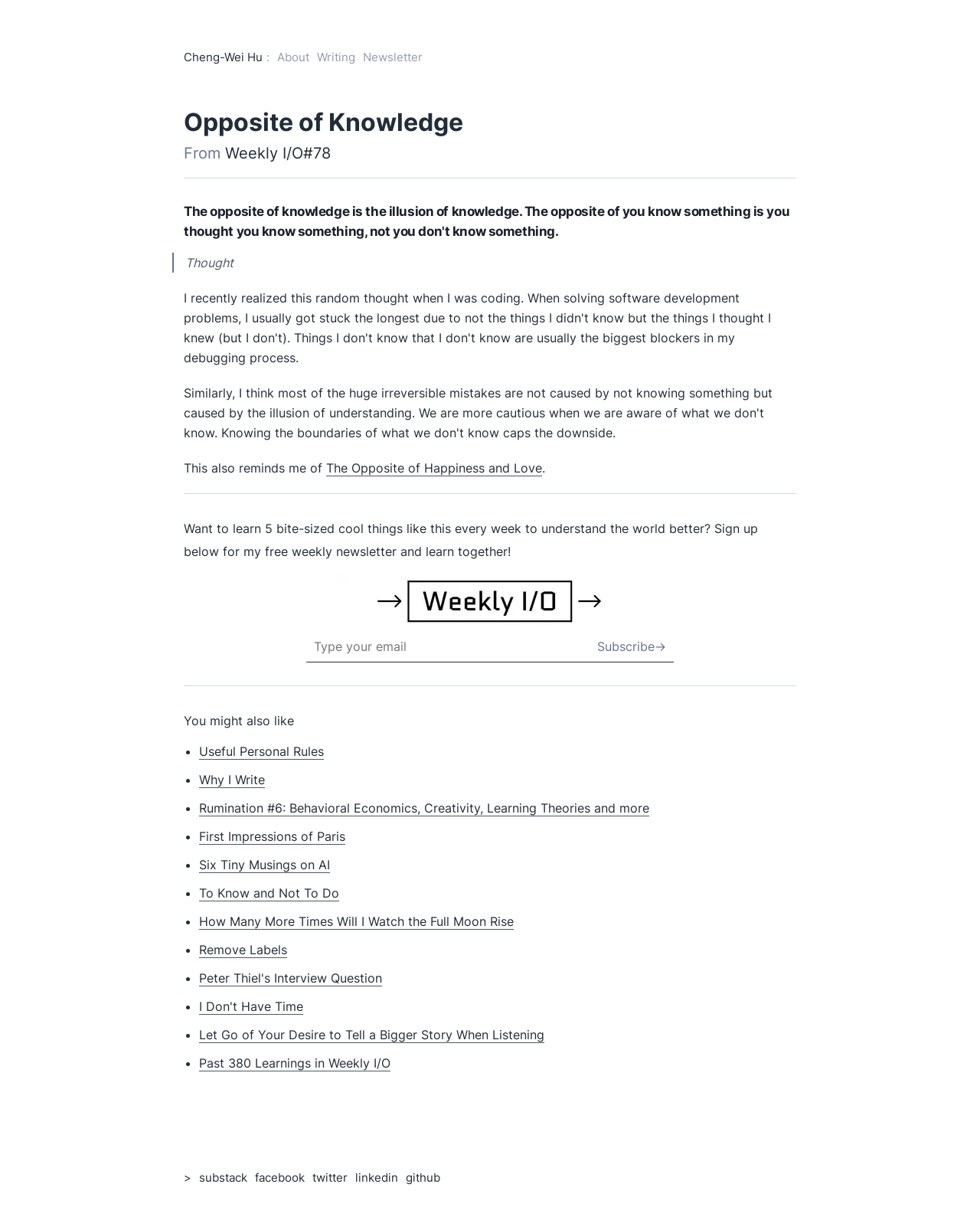Identify the bounding box coordinates for the region of the element that should be clicked to carry out the instruction: "Subscribe to the newsletter". The bounding box coordinates should be four float numbers between 0 and 1, i.e., [left, top, right, bottom].

[0.602, 0.518, 0.688, 0.542]